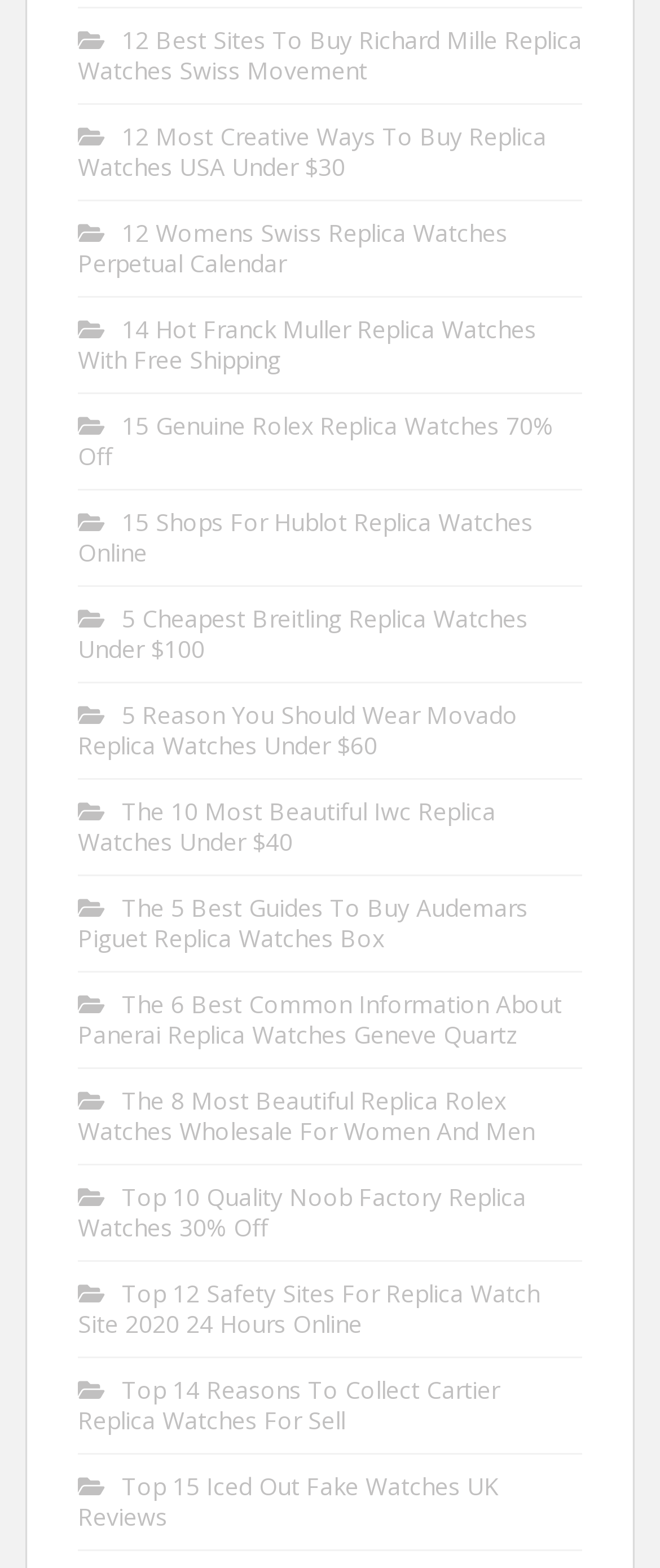Please indicate the bounding box coordinates for the clickable area to complete the following task: "Check the 15 shops for Hublot replica watches online". The coordinates should be specified as four float numbers between 0 and 1, i.e., [left, top, right, bottom].

[0.118, 0.322, 0.808, 0.362]